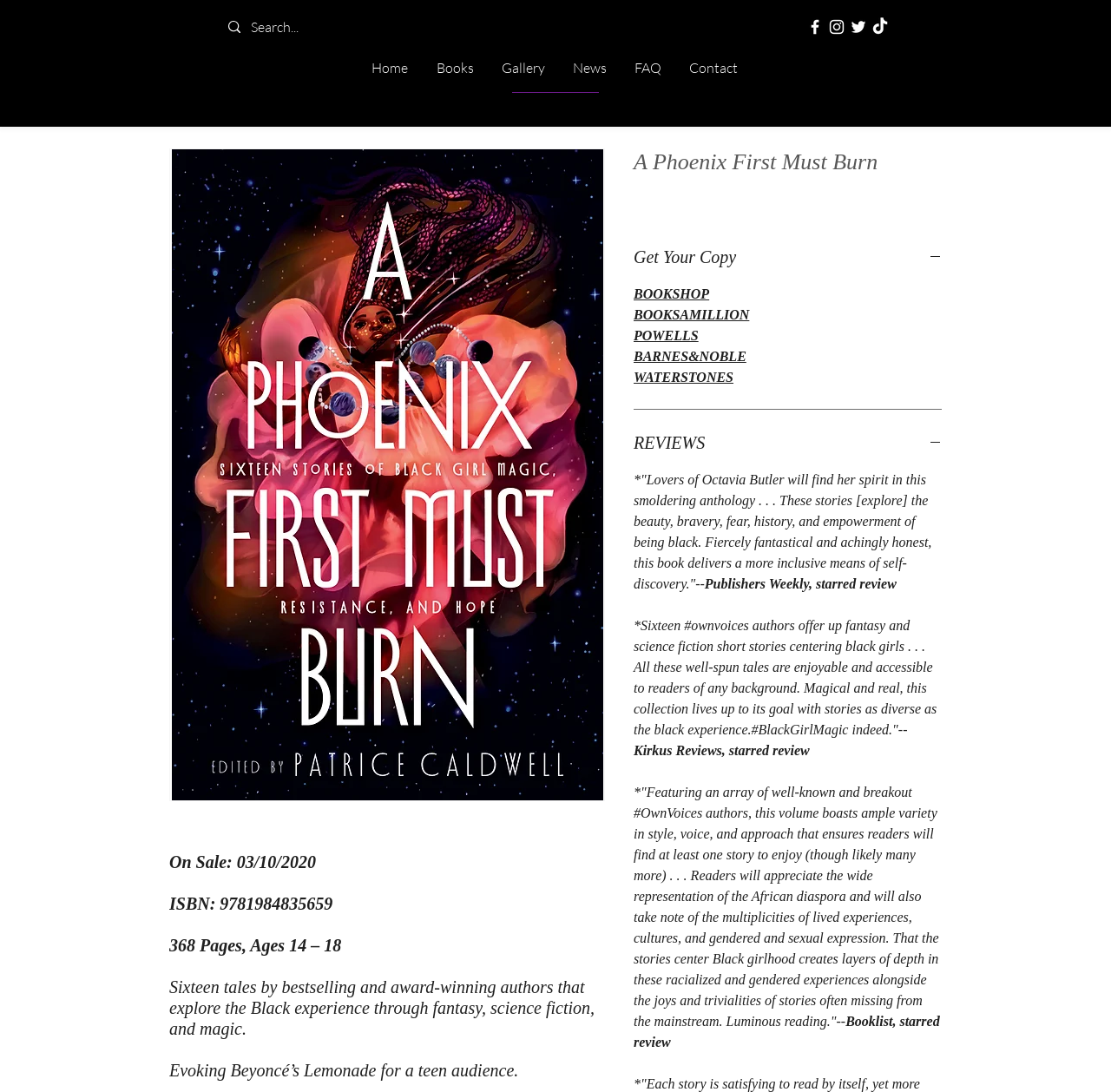Generate the text content of the main heading of the webpage.

A Phoenix First Must Burn